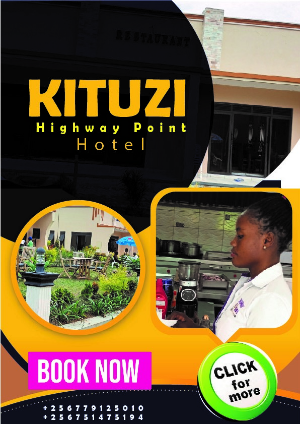List and describe all the prominent features within the image.

The image showcases an advertisement for "Kitunzi Highway Point Hotel." The design prominently features the hotel name in bold, uppercase letters at the top. Below the name, "Highway Point" is displayed, along with the word "Hotel," creating a clear identity for the establishment.

The layout includes a circular image of a well-kept garden or outdoor dining area, suggesting a welcoming atmosphere. On the right side of the advertisement is a photograph of a staff member engaged in a hospitality role, enhancing the image of customer service.

The bottom section of the design emphasizes a "BOOK NOW" call to action in bright pink, drawing immediate attention. Contact information is displayed prominently in a sleek font, providing two phone numbers for reservations or inquiries. A green circular button invites the viewer to "CLICK for more," encouraging further engagement with potential customers. This advertisement effectively combines appealing visuals and strategic text to entice people to consider staying at the hotel.